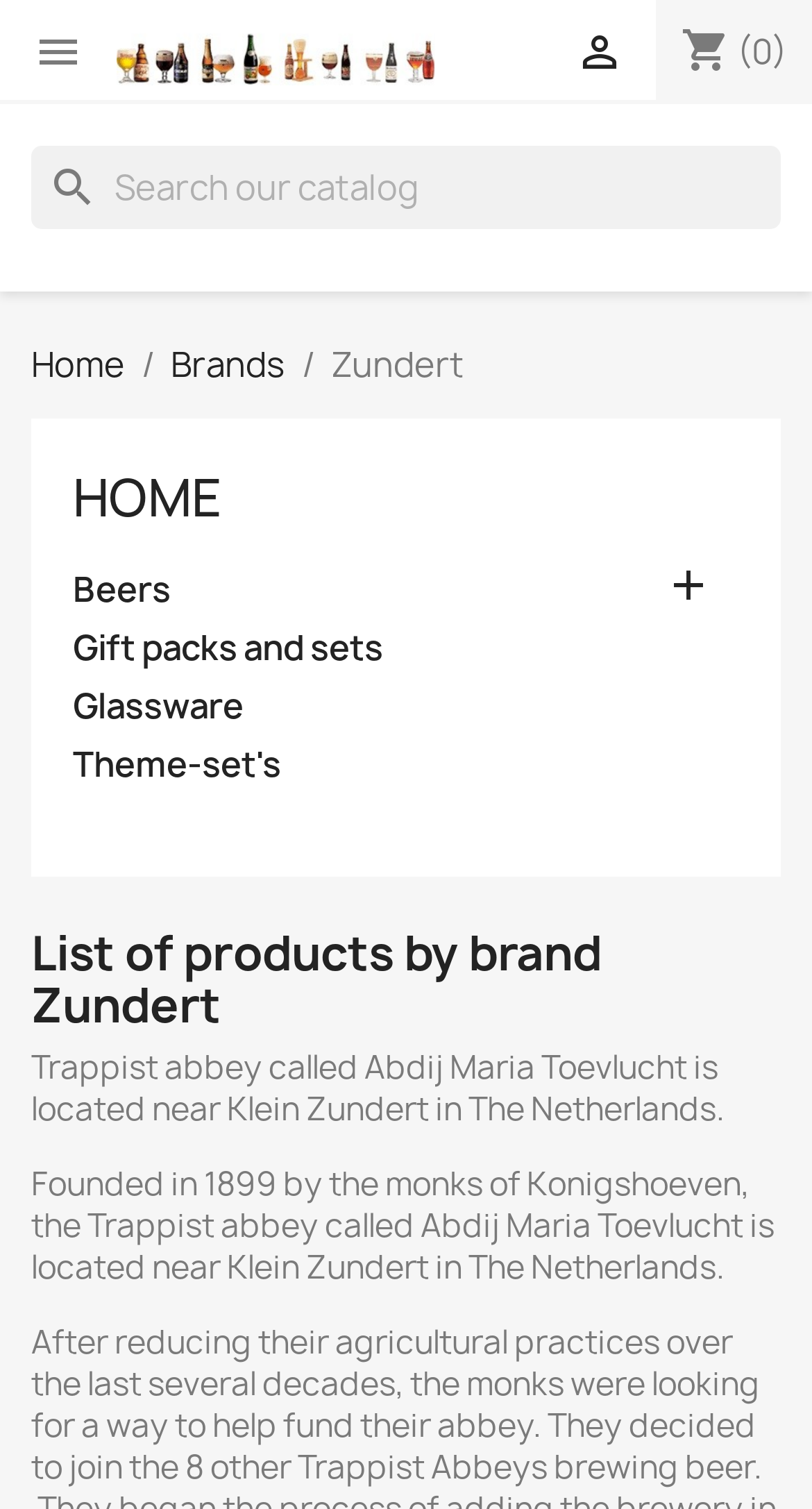Determine the bounding box coordinates for the clickable element to execute this instruction: "Check the Glossary". Provide the coordinates as four float numbers between 0 and 1, i.e., [left, top, right, bottom].

None